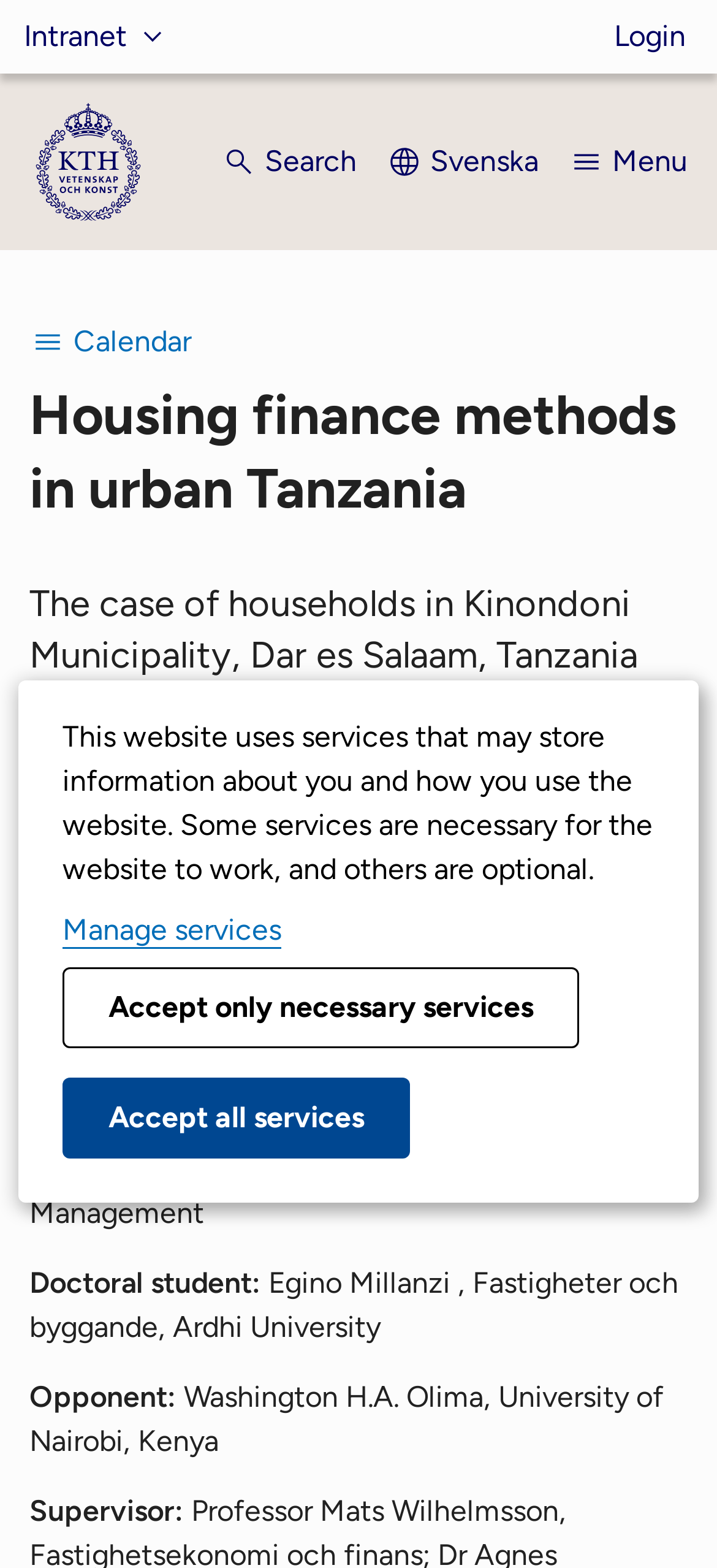From the element description: "Accept all services", extract the bounding box coordinates of the UI element. The coordinates should be expressed as four float numbers between 0 and 1, in the order [left, top, right, bottom].

[0.087, 0.687, 0.572, 0.739]